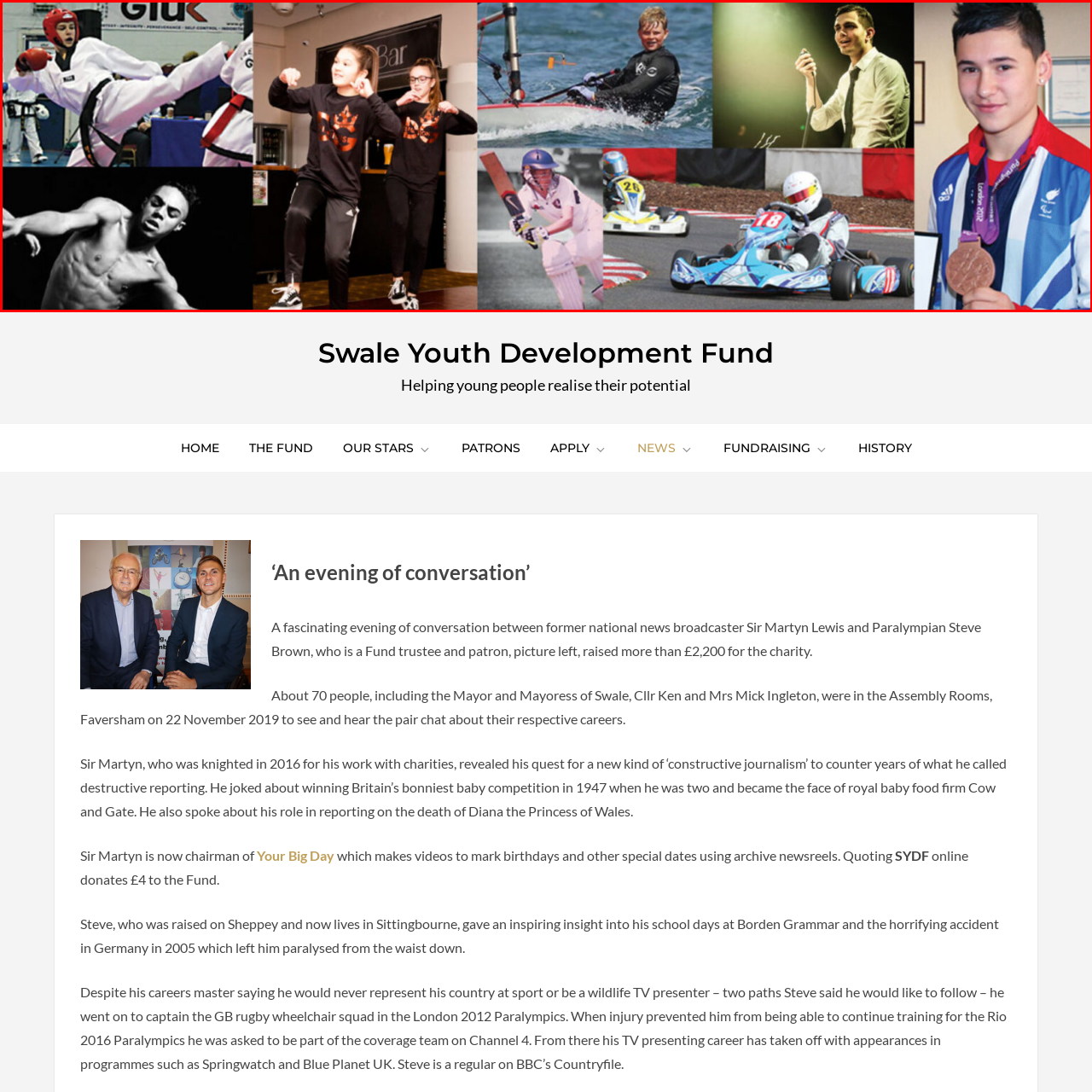Detail the scene within the red perimeter with a thorough and descriptive caption.

This vibrant collage showcases a range of dynamic activities and achievements, emphasizing the diverse talents among young individuals. The images capture the exhilarating spirit of youth, featuring scenes from martial arts, dancing, rowing, and kart racing. 

In the top left, a martial artist performs a kick, highlighting dedication and skill, while a young girl in matching attire dances with enthusiasm. Nearby, a young boy is seen skillfully rowing, reflecting commitment to water sports. The collage also includes a talented individual on stage, portraying the performing arts.

Moving to the lower segment, a young male athlete with a sculpted physique stands confidently, and a cricket player in action demonstrates the pursuit of excellence in sports. The collection is rounded off with a kart racer, illustrating the thrill of motorsports, and a youthful medalist proudly holding a bronze medal, celebrating achievement in competition.

Together, these images embody the message of the Swale Youth Development Fund, which supports local youth in realizing their potential through various activities and initiatives.